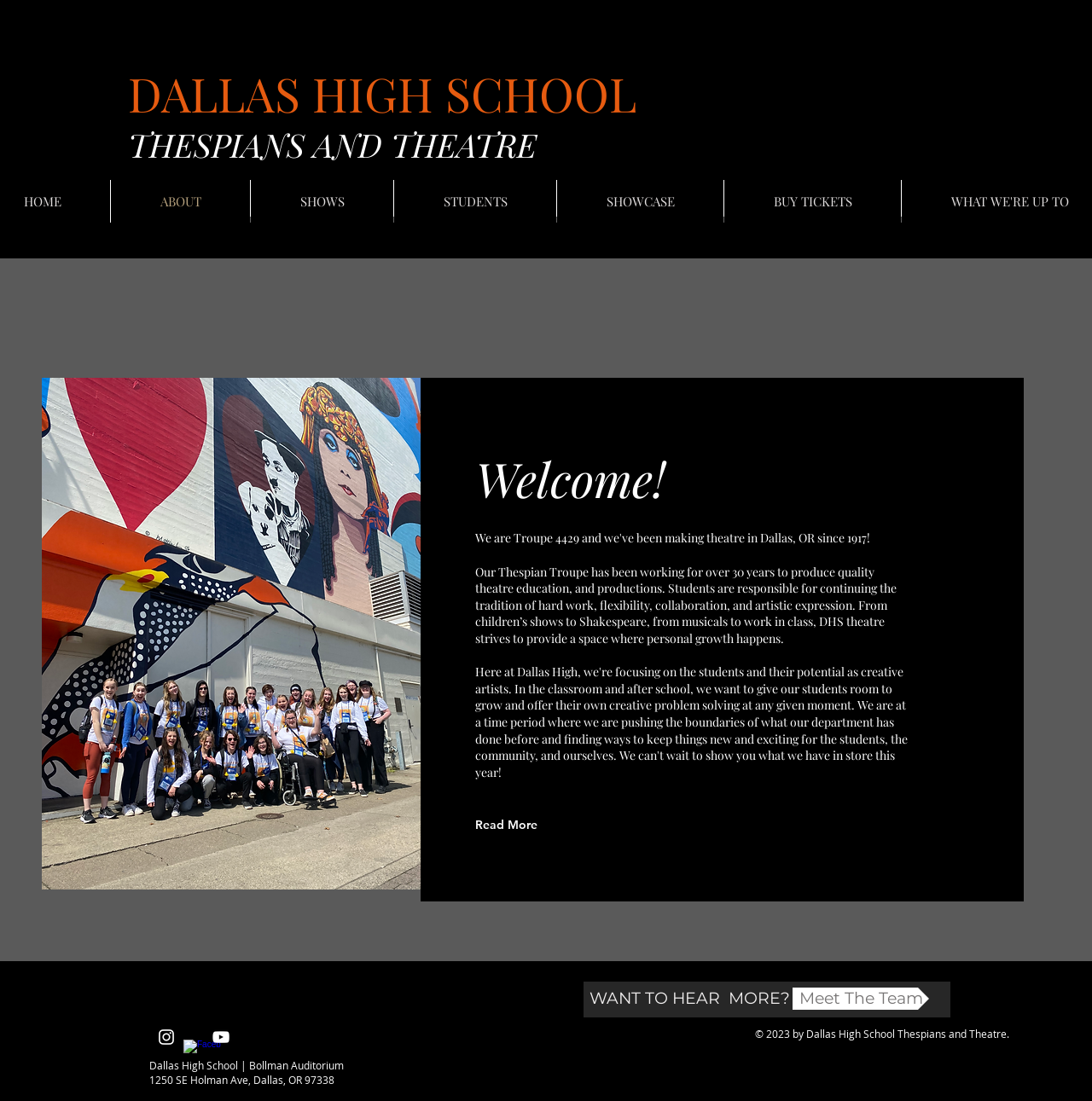Locate the bounding box coordinates of the area you need to click to fulfill this instruction: 'Click on the 'Meet The Team' link'. The coordinates must be in the form of four float numbers ranging from 0 to 1: [left, top, right, bottom].

[0.726, 0.897, 0.851, 0.917]